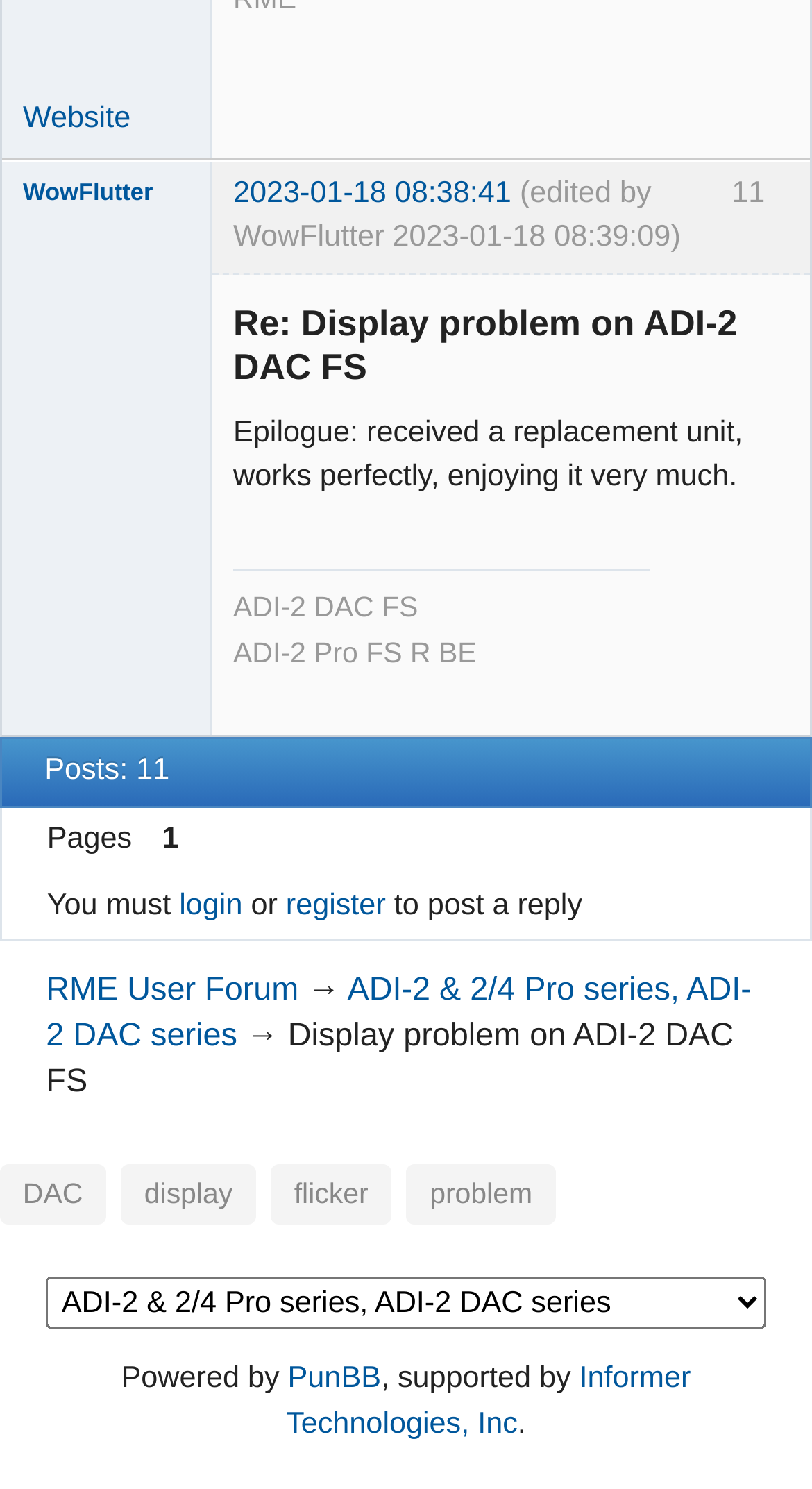Give a concise answer using only one word or phrase for this question:
What is the name of the forum?

RME User Forum